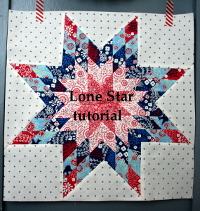Respond to the question below with a single word or phrase: What is the background fabric of the quilt block?

White with polka dots